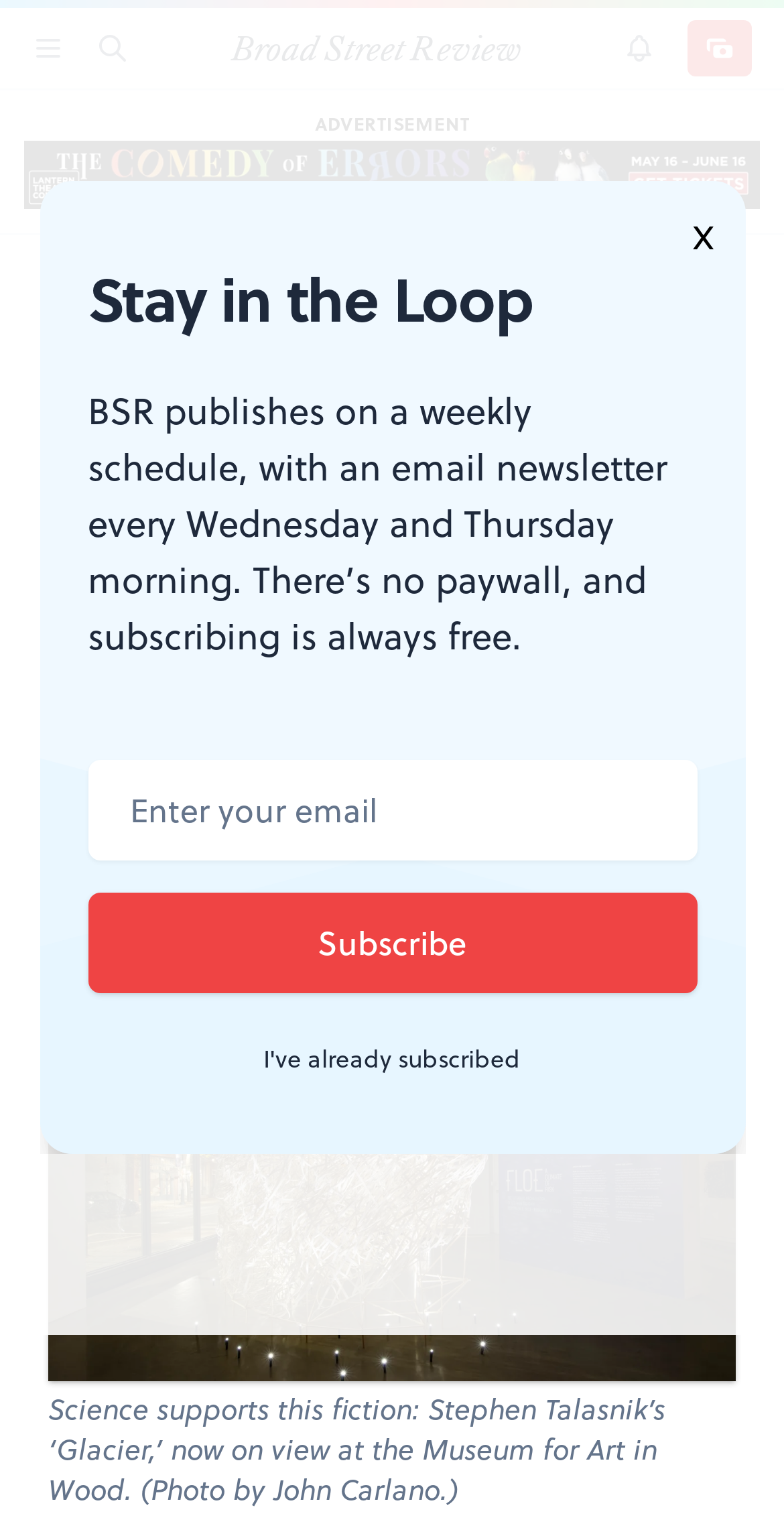Locate the bounding box coordinates of the clickable region necessary to complete the following instruction: "View the FLOE: A Climate of Risk exhibition". Provide the coordinates in the format of four float numbers between 0 and 1, i.e., [left, top, right, bottom].

[0.226, 0.024, 0.641, 0.039]